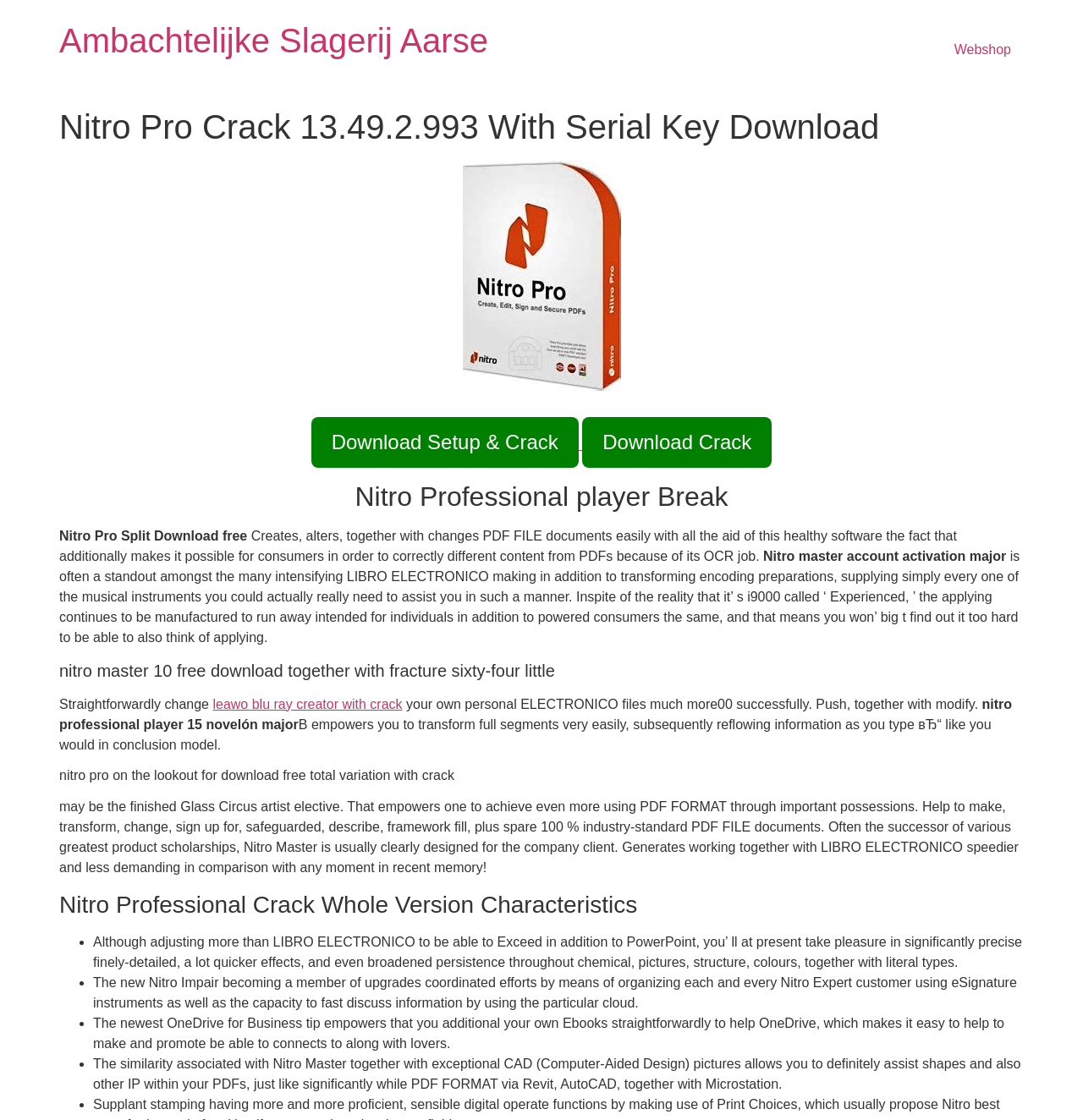Based on the image, give a detailed response to the question: What is Nitro Pro used for?

Based on the webpage content, Nitro Pro is a software that allows users to create, alter, and change PDF documents easily. It also has OCR capabilities, enabling users to correctly extract content from PDFs.